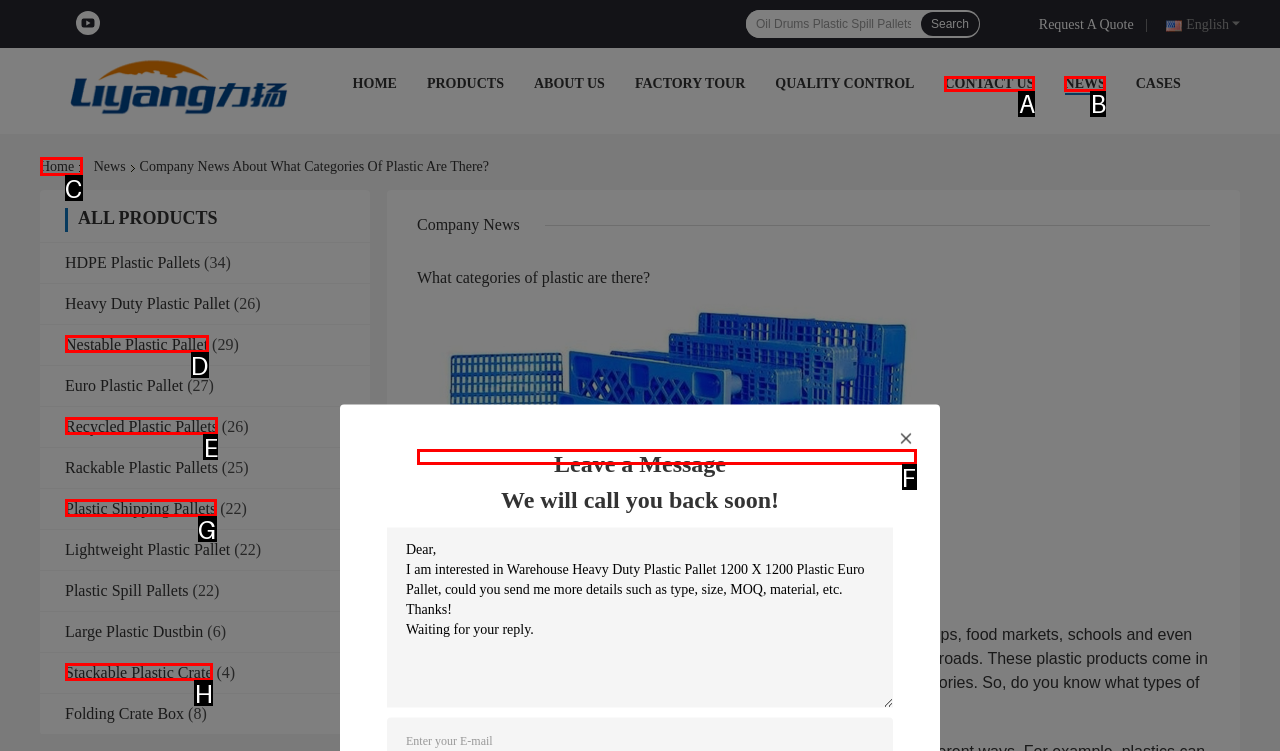Given the task: View company news, indicate which boxed UI element should be clicked. Provide your answer using the letter associated with the correct choice.

F